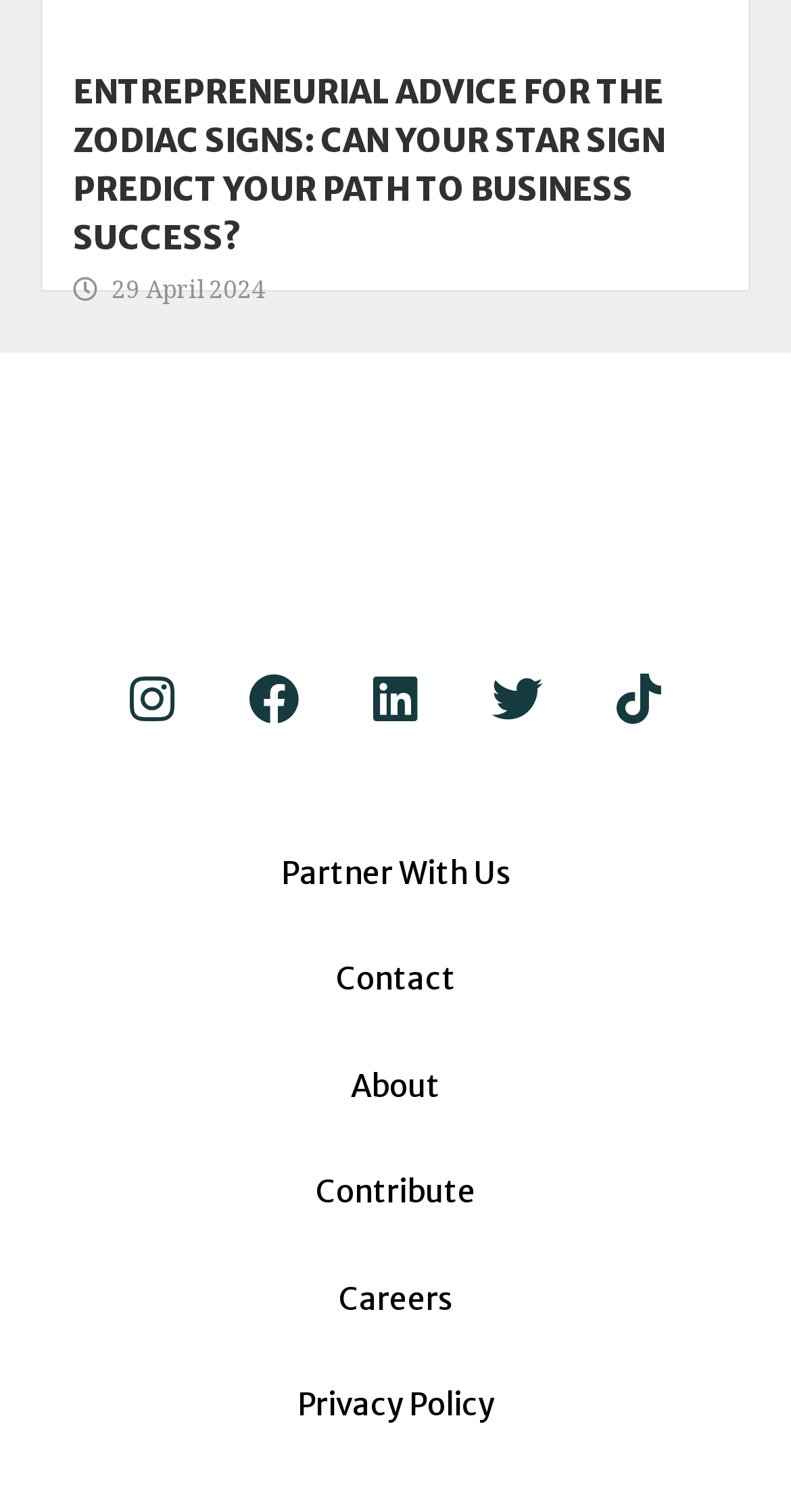Answer in one word or a short phrase: 
What is the heading of the article about?

Entrepreneurial advice for zodiac signs